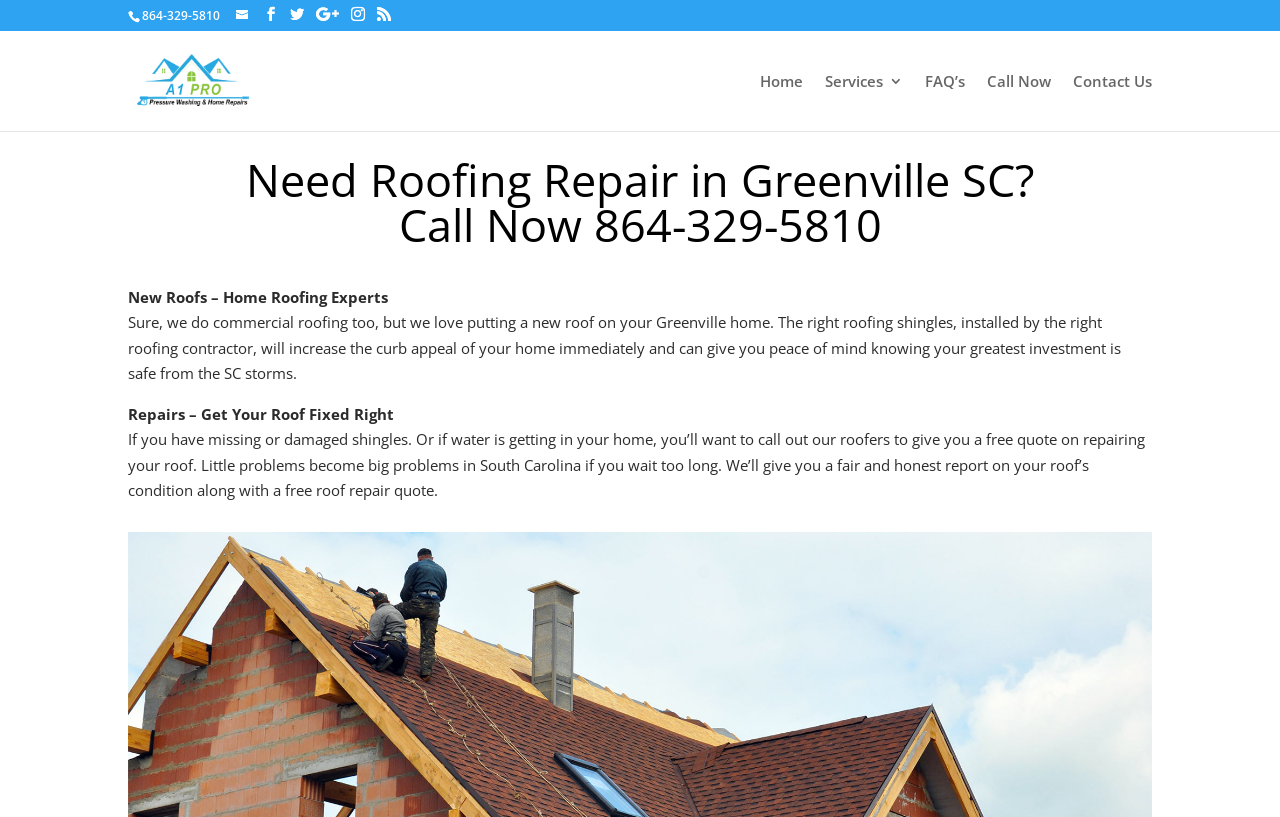What is the main heading of this webpage? Please extract and provide it.

Need Roofing Repair in Greenville SC?
Call Now 864-329-5810